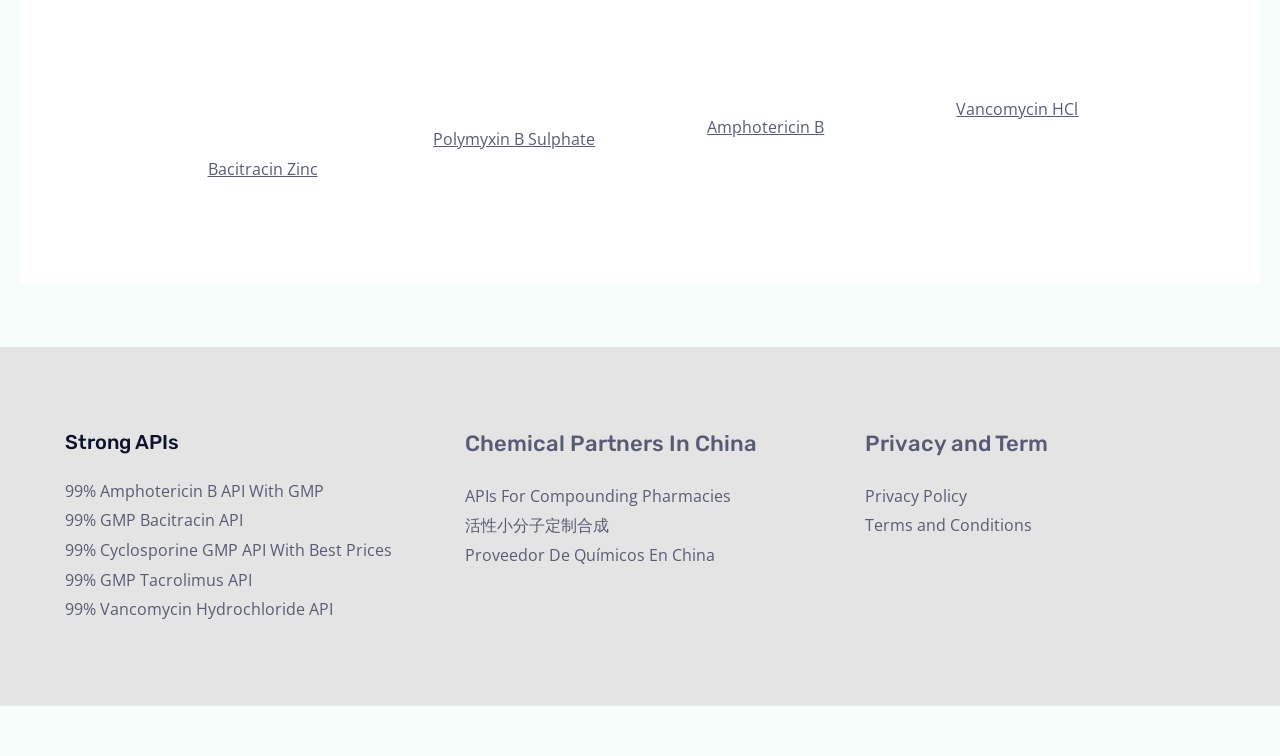Please give the bounding box coordinates of the area that should be clicked to fulfill the following instruction: "Explore the 'Choosing Security with Confidence: The Role of a SIRA Approved CCTV Company in Dubai' article". The coordinates should be in the format of four float numbers from 0 to 1, i.e., [left, top, right, bottom].

None